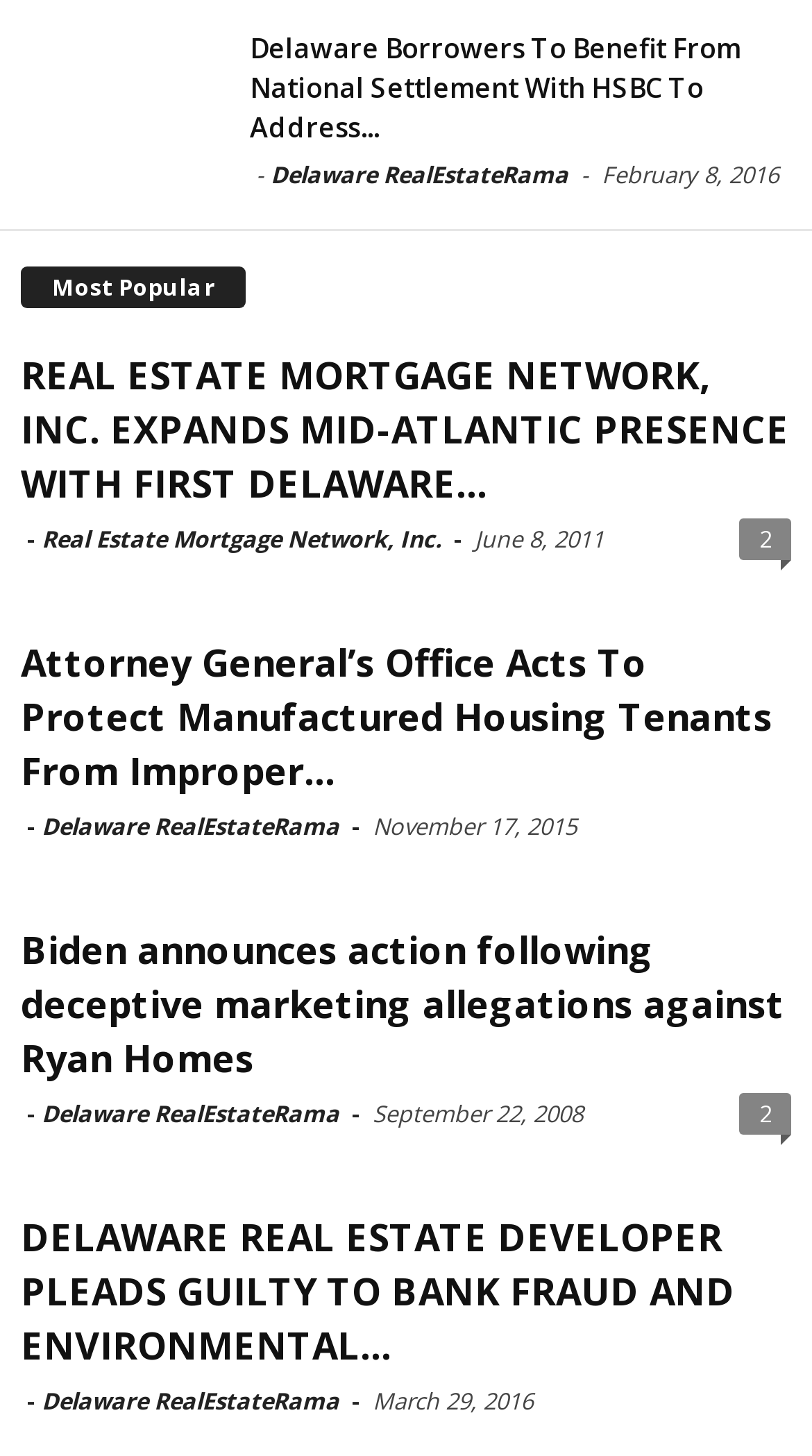Please identify the coordinates of the bounding box that should be clicked to fulfill this instruction: "Read Delaware Borrowers To Benefit From National Settlement With HSBC To Address article".

[0.308, 0.02, 0.913, 0.1]